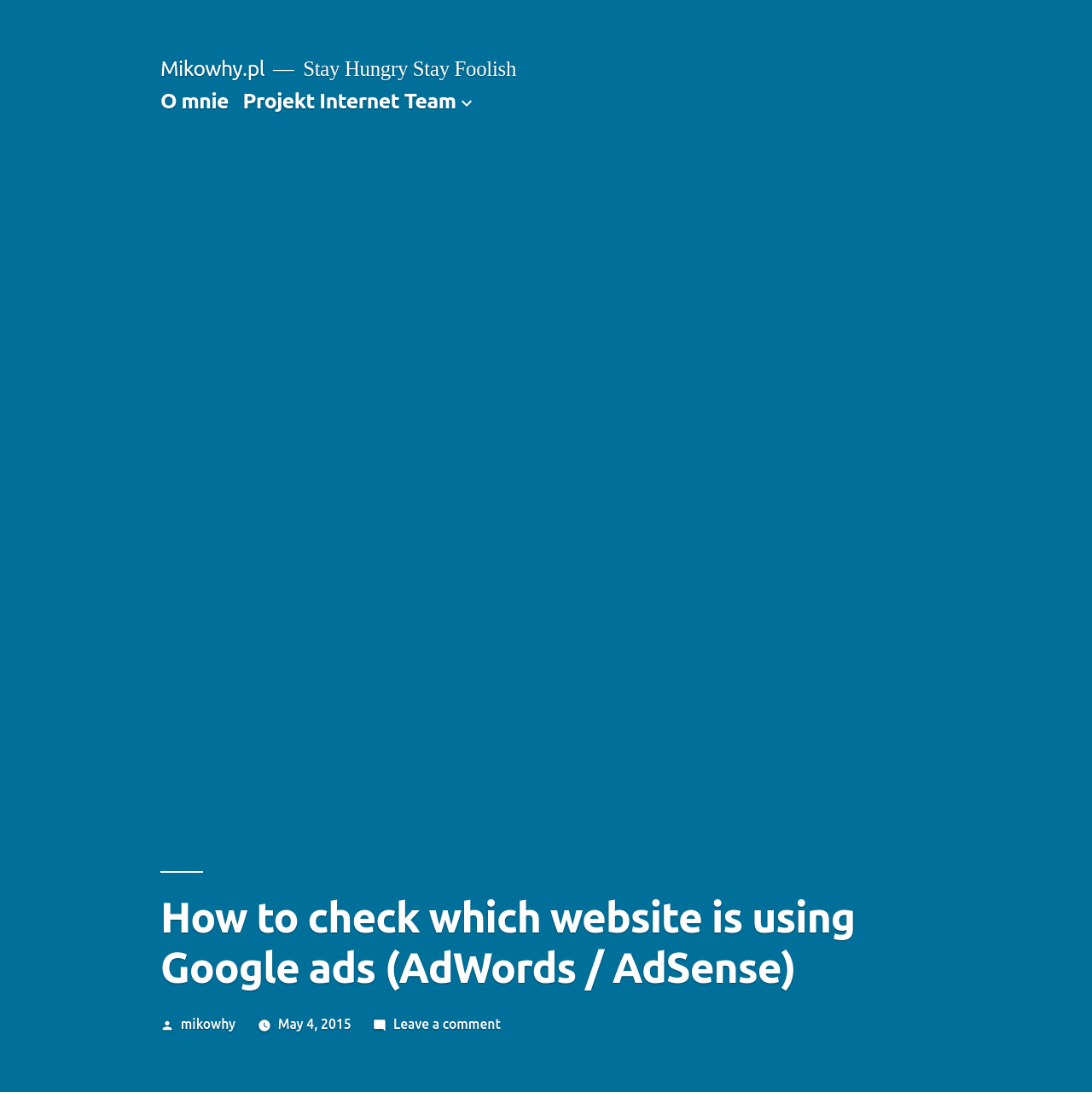What is the motto of the website?
Please give a detailed and elaborate answer to the question.

I found the answer by looking at the top-center of the webpage, where the motto 'Stay Hungry Stay Foolish' is displayed as a static text.